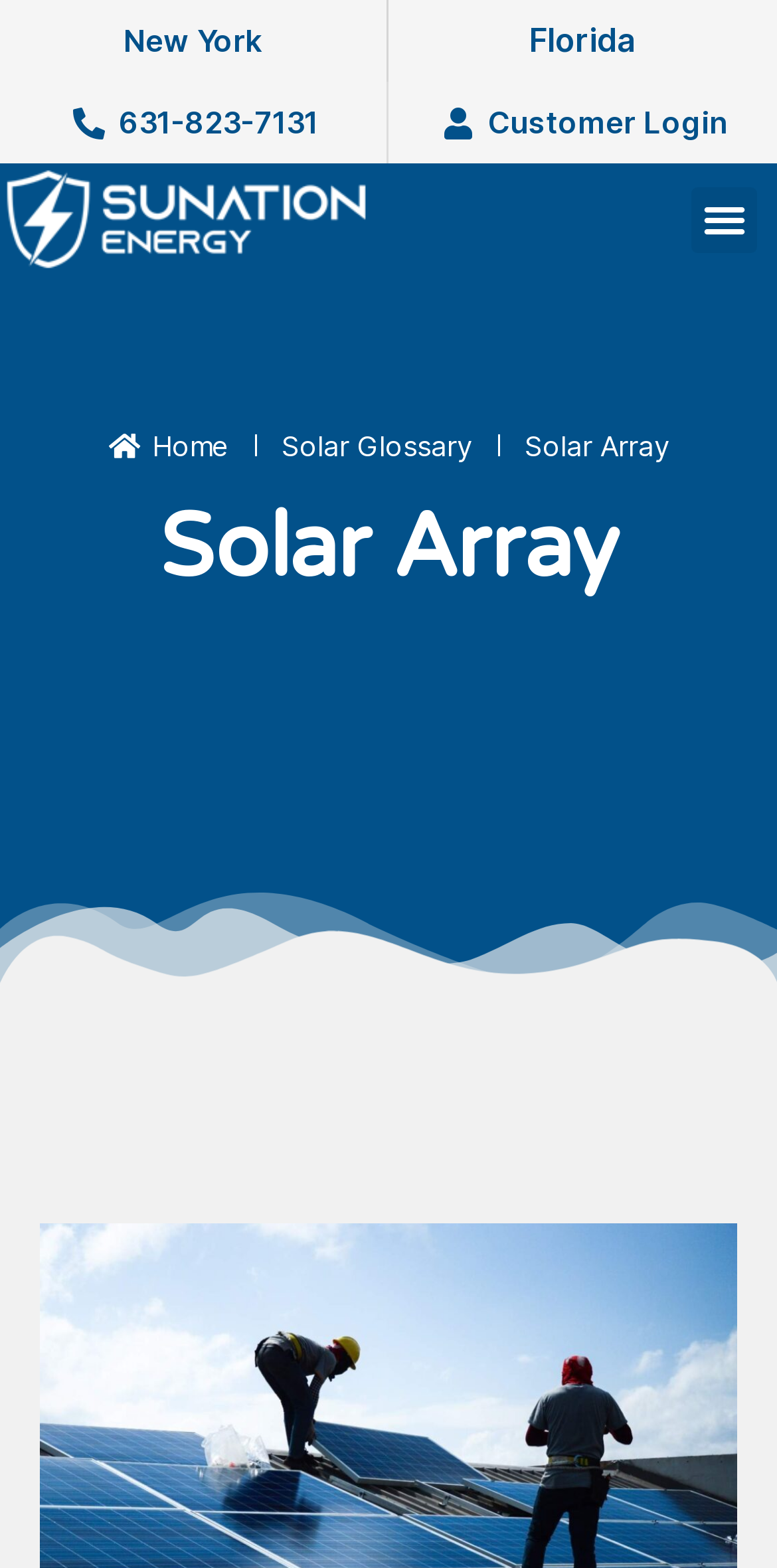Is the 'Menu Toggle' button currently expanded?
Please answer the question with a single word or phrase, referencing the image.

No